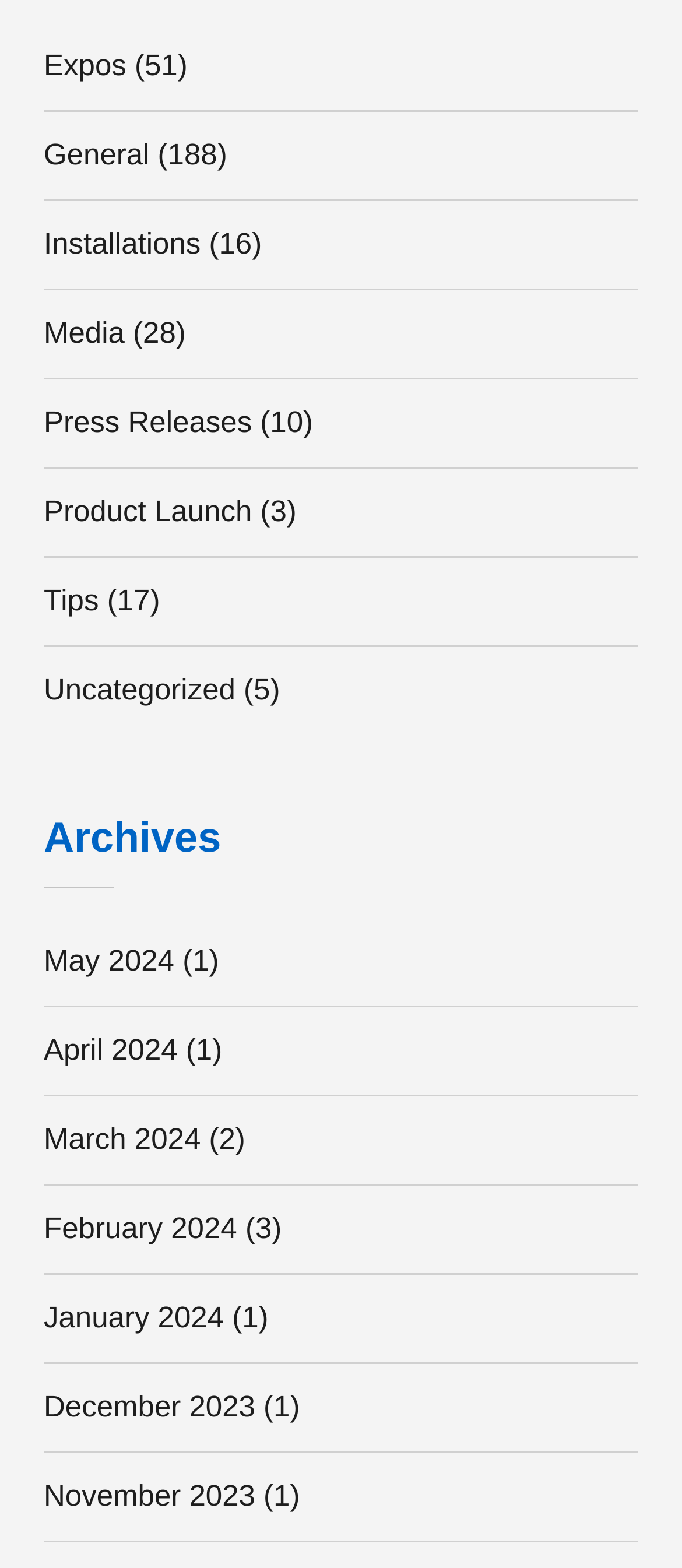Give a one-word or phrase response to the following question: How many posts are in the May 2024 archive?

1